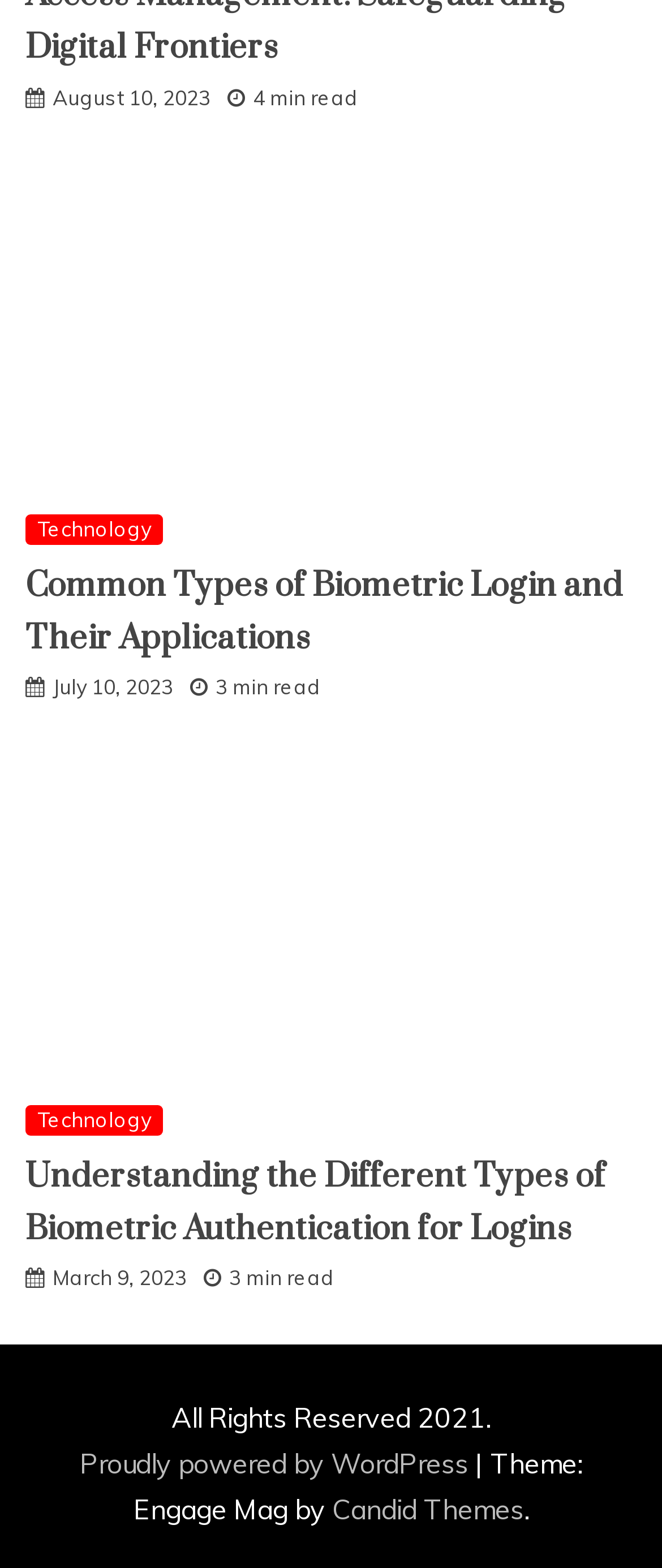Predict the bounding box coordinates for the UI element described as: "Technology". The coordinates should be four float numbers between 0 and 1, presented as [left, top, right, bottom].

[0.038, 0.328, 0.246, 0.348]